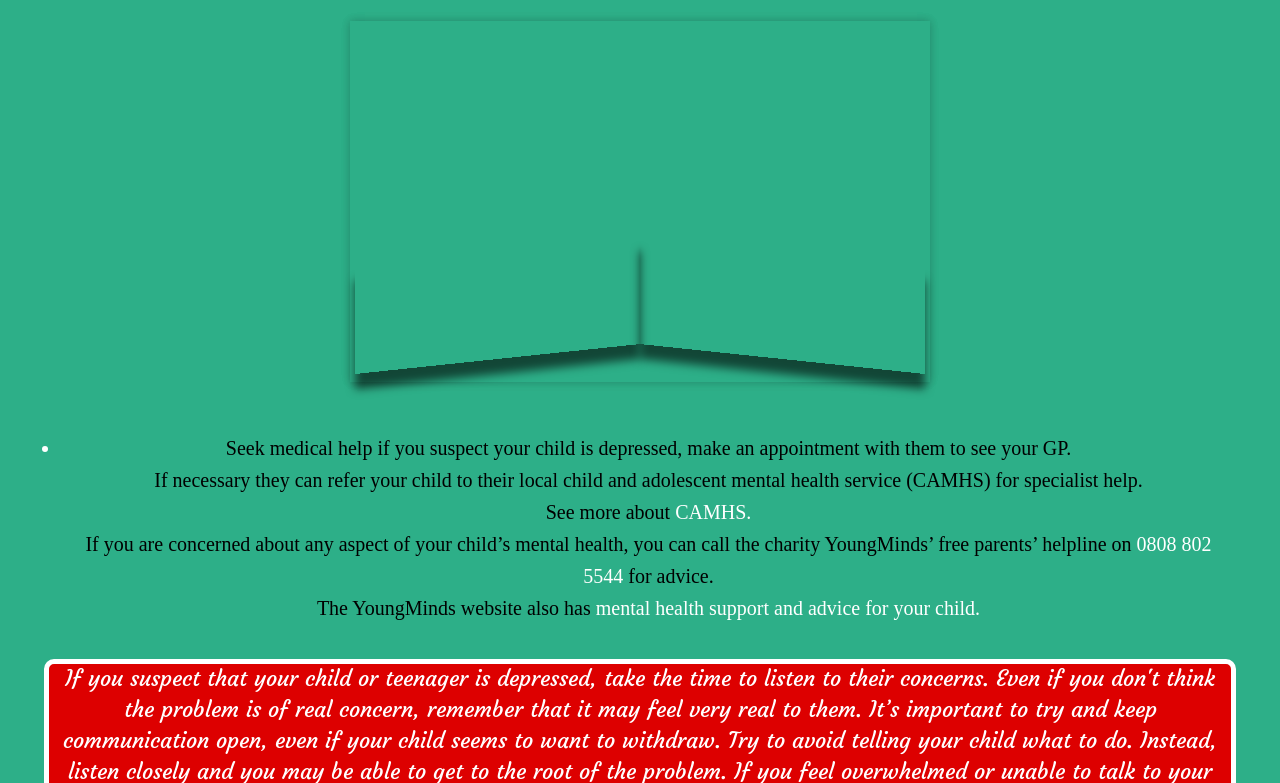Please examine the image and answer the question with a detailed explanation:
What is the image about?

The image is likely related to child depression, as the surrounding text discusses seeking medical help for a child suspected of being depressed.